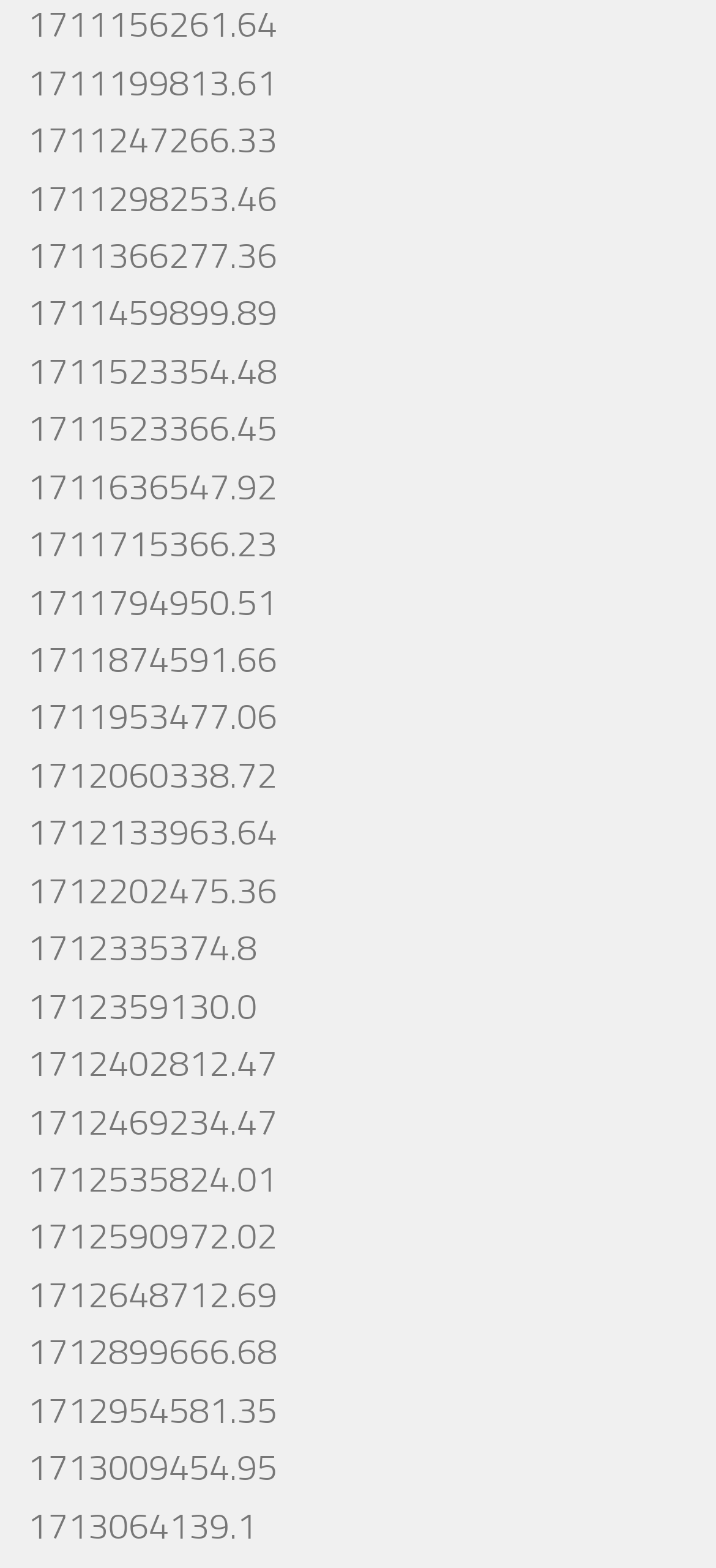Provide the bounding box coordinates of the UI element this sentence describes: "1712202475.36".

[0.038, 0.555, 0.387, 0.582]